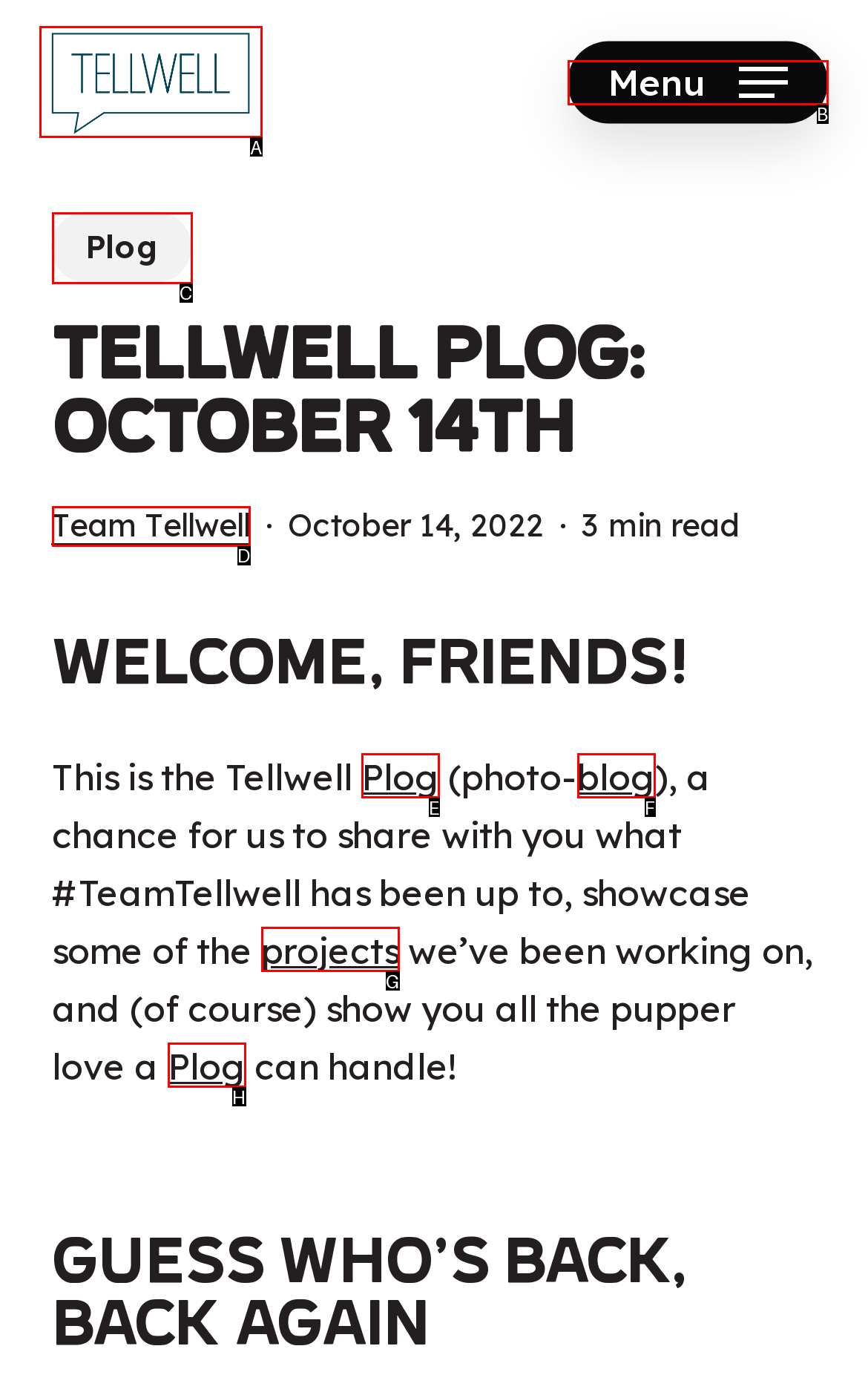Select the letter of the element you need to click to complete this task: Click on the Tellwell Story Co. + Studio link
Answer using the letter from the specified choices.

A